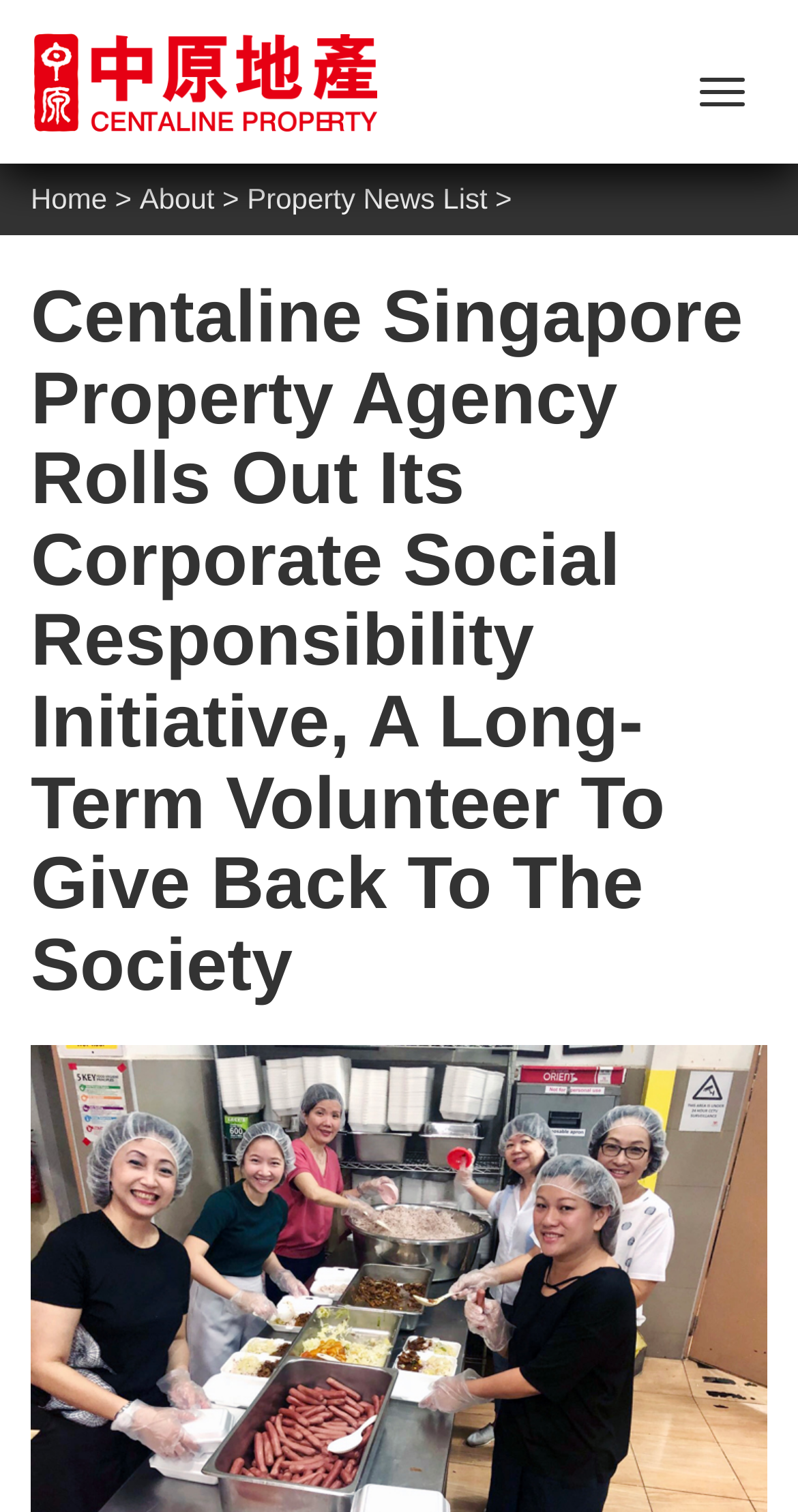Determine the bounding box for the UI element that matches this description: "$0.00 0 Cart".

None